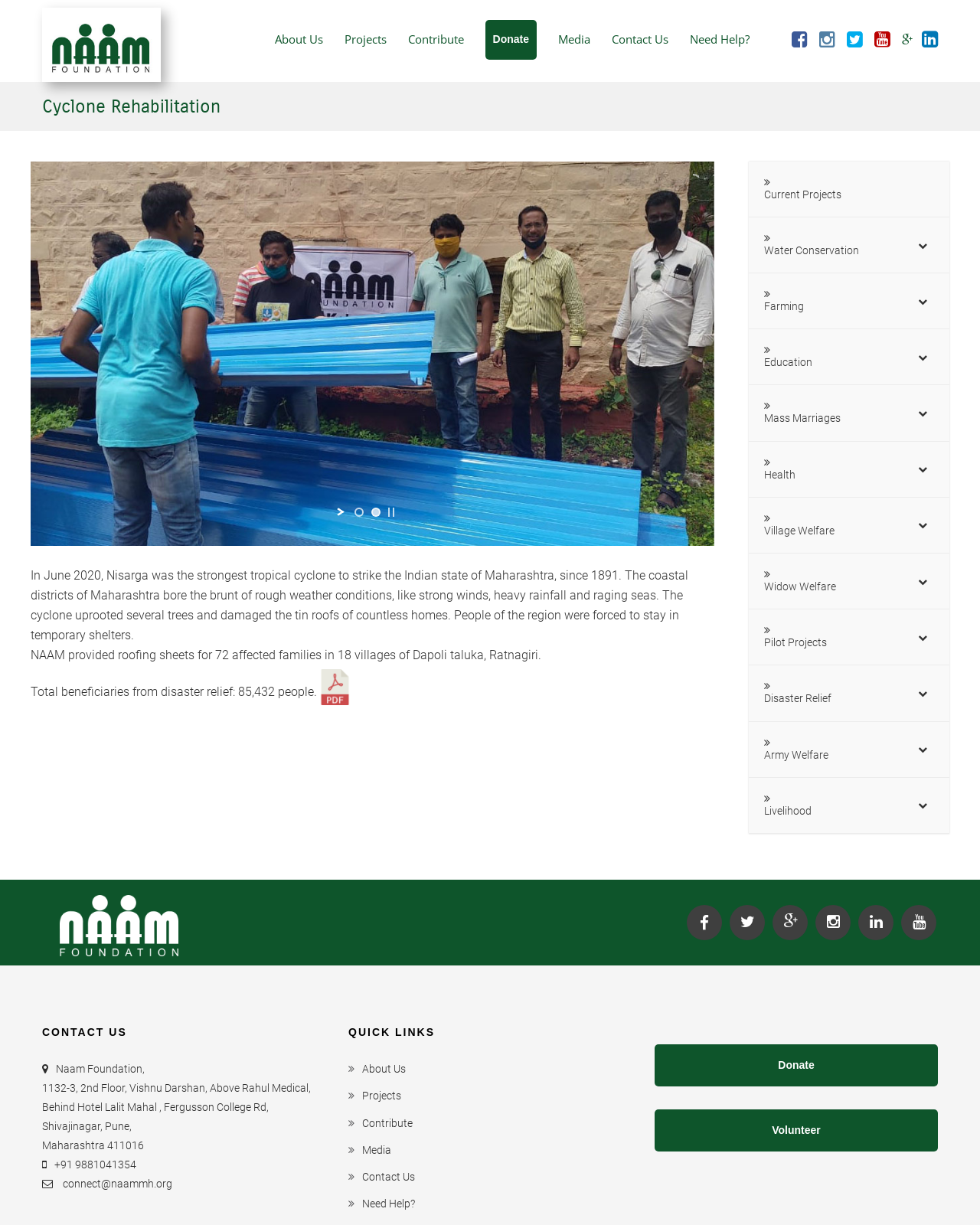Locate the coordinates of the bounding box for the clickable region that fulfills this instruction: "Click on Donate".

[0.495, 0.016, 0.548, 0.049]